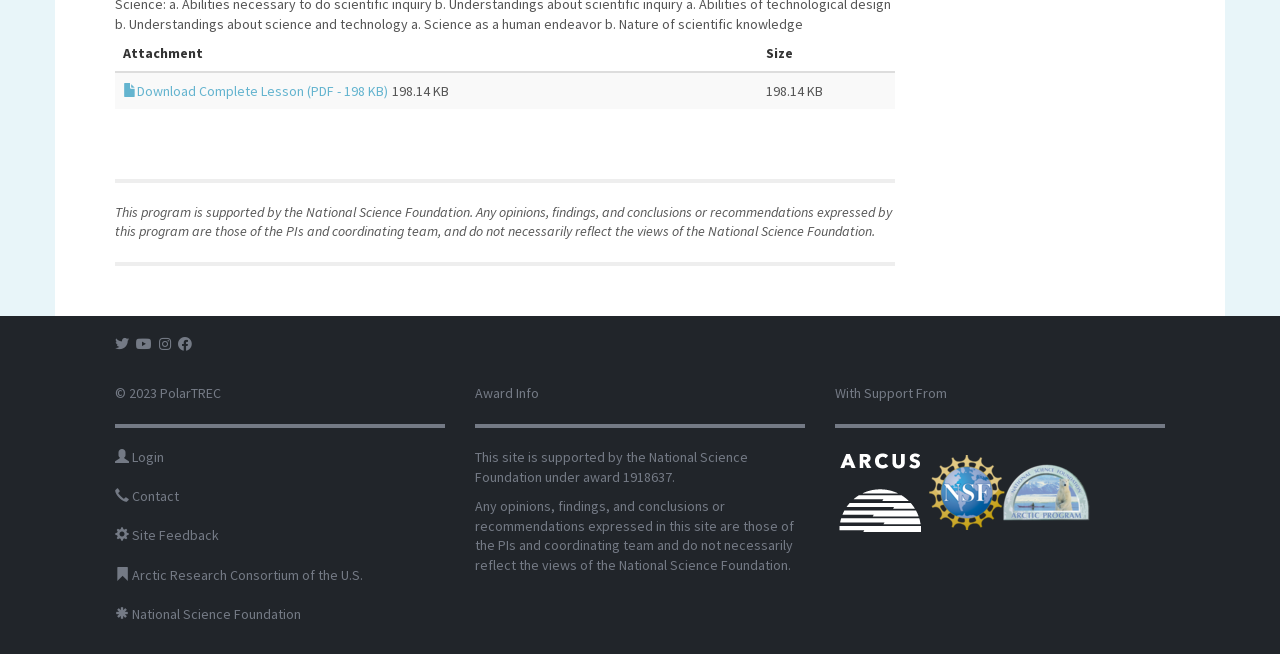Provide your answer to the question using just one word or phrase: What is the name of the program supported by the National Science Foundation?

PolarTREC